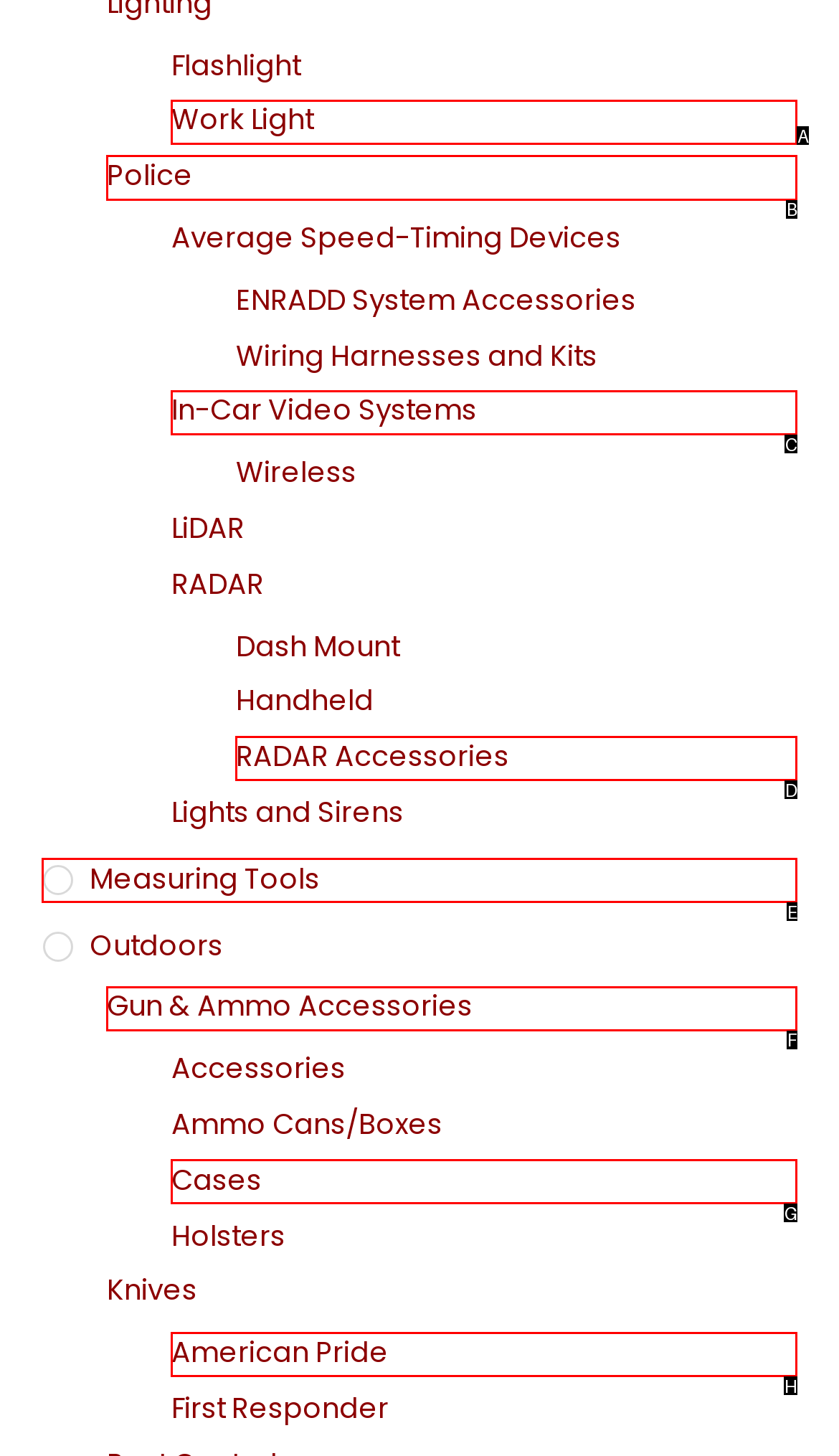Select the right option to accomplish this task: Explore In-Car Video Systems. Reply with the letter corresponding to the correct UI element.

C